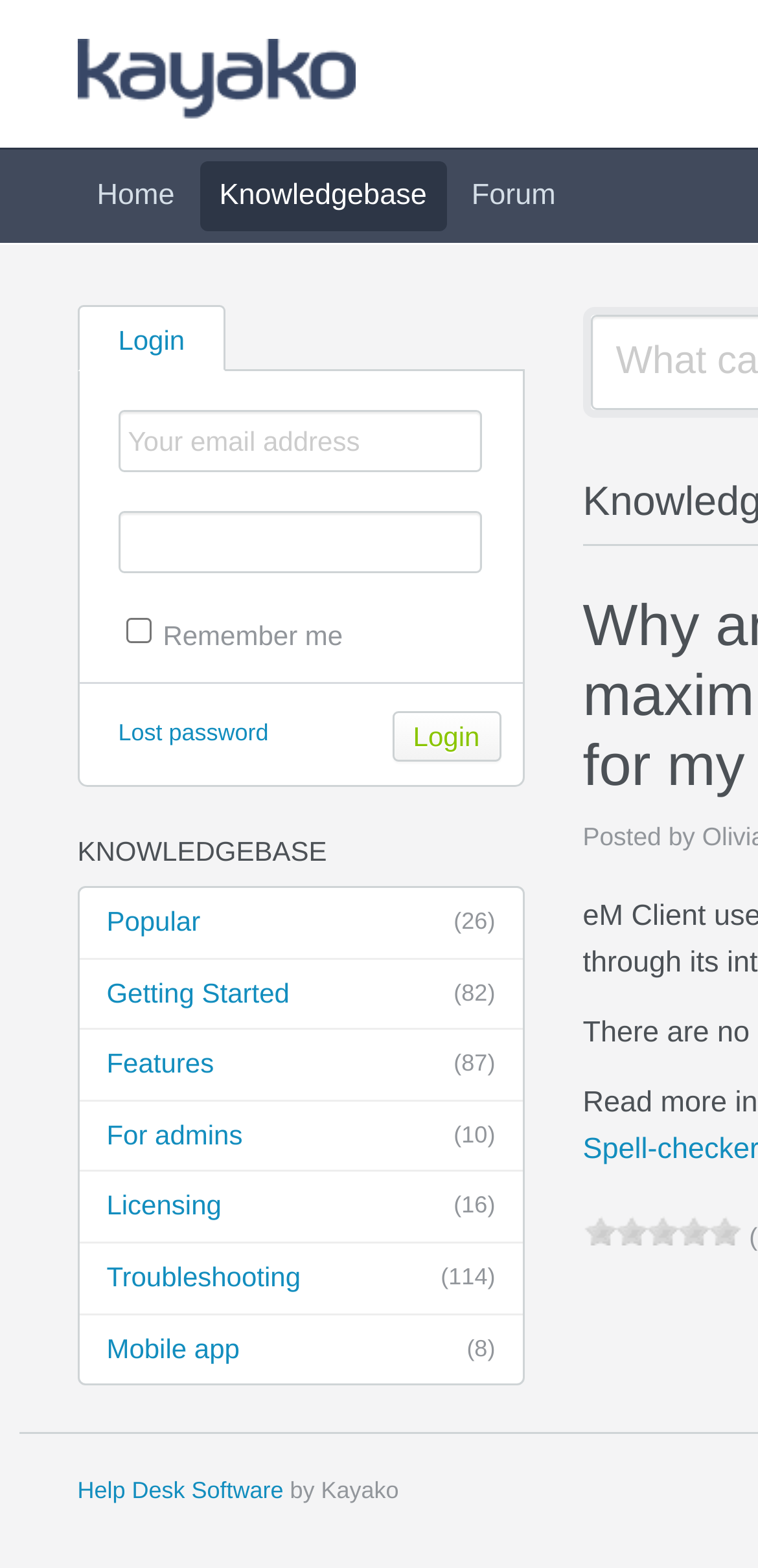Pinpoint the bounding box coordinates of the clickable element to carry out the following instruction: "View the Licensing page."

[0.105, 0.748, 0.689, 0.793]